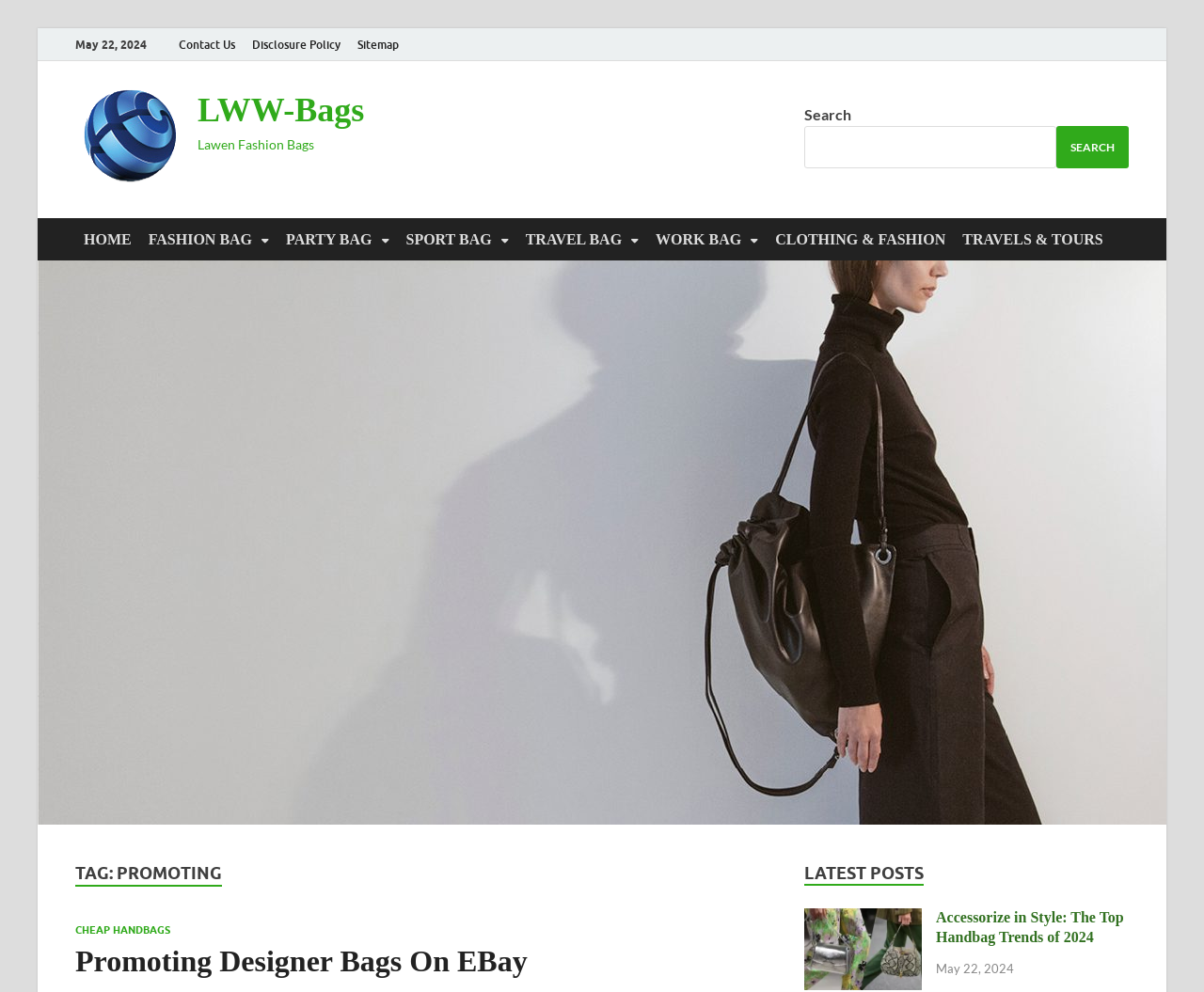Determine the bounding box coordinates for the HTML element mentioned in the following description: "Clothing & Fashion". The coordinates should be a list of four floats ranging from 0 to 1, represented as [left, top, right, bottom].

[0.637, 0.22, 0.792, 0.263]